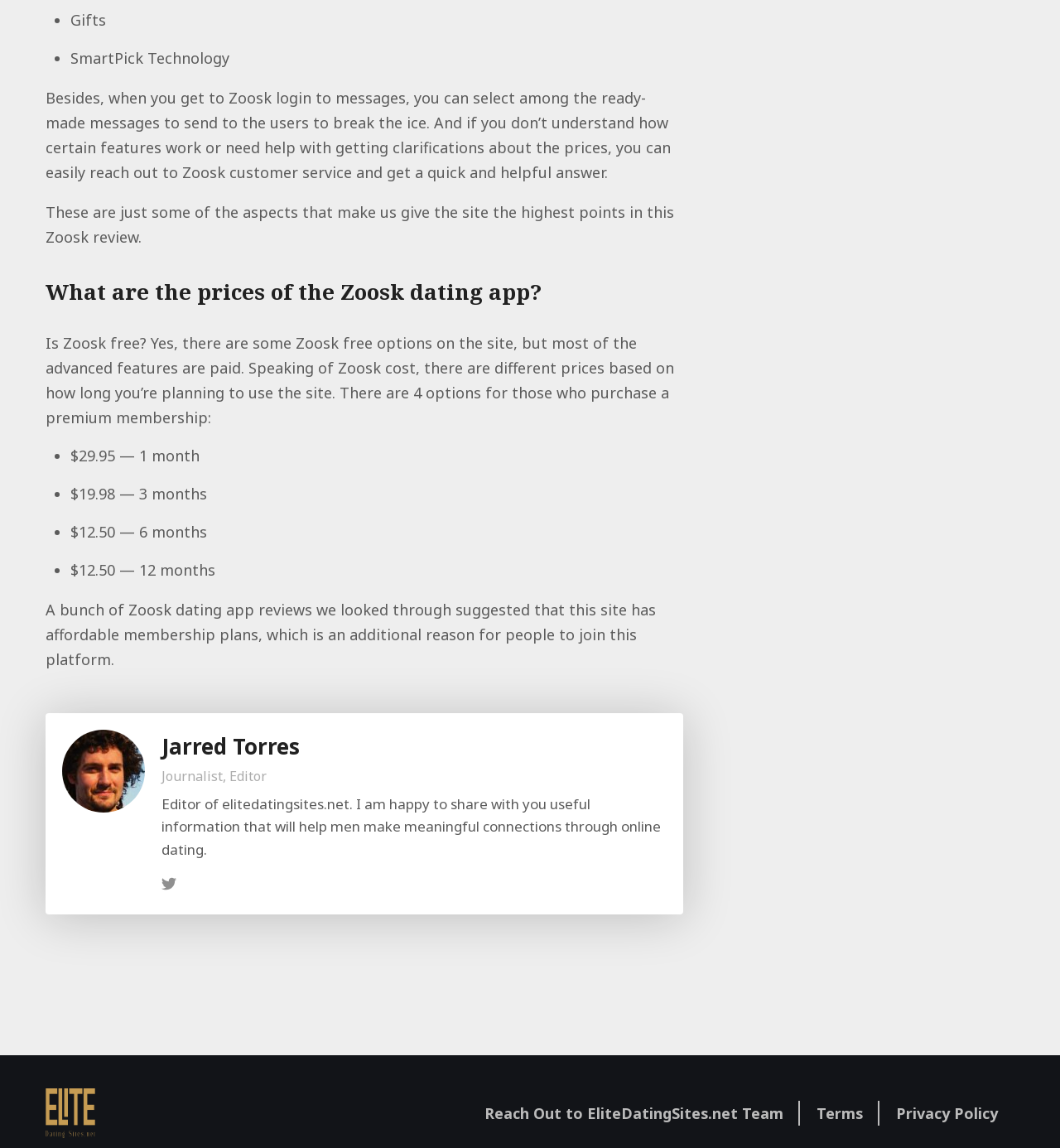Using floating point numbers between 0 and 1, provide the bounding box coordinates in the format (top-left x, top-left y, bottom-right x, bottom-right y). Locate the UI element described here: title="EliteDatingSites.net"

[0.043, 0.948, 0.09, 0.991]